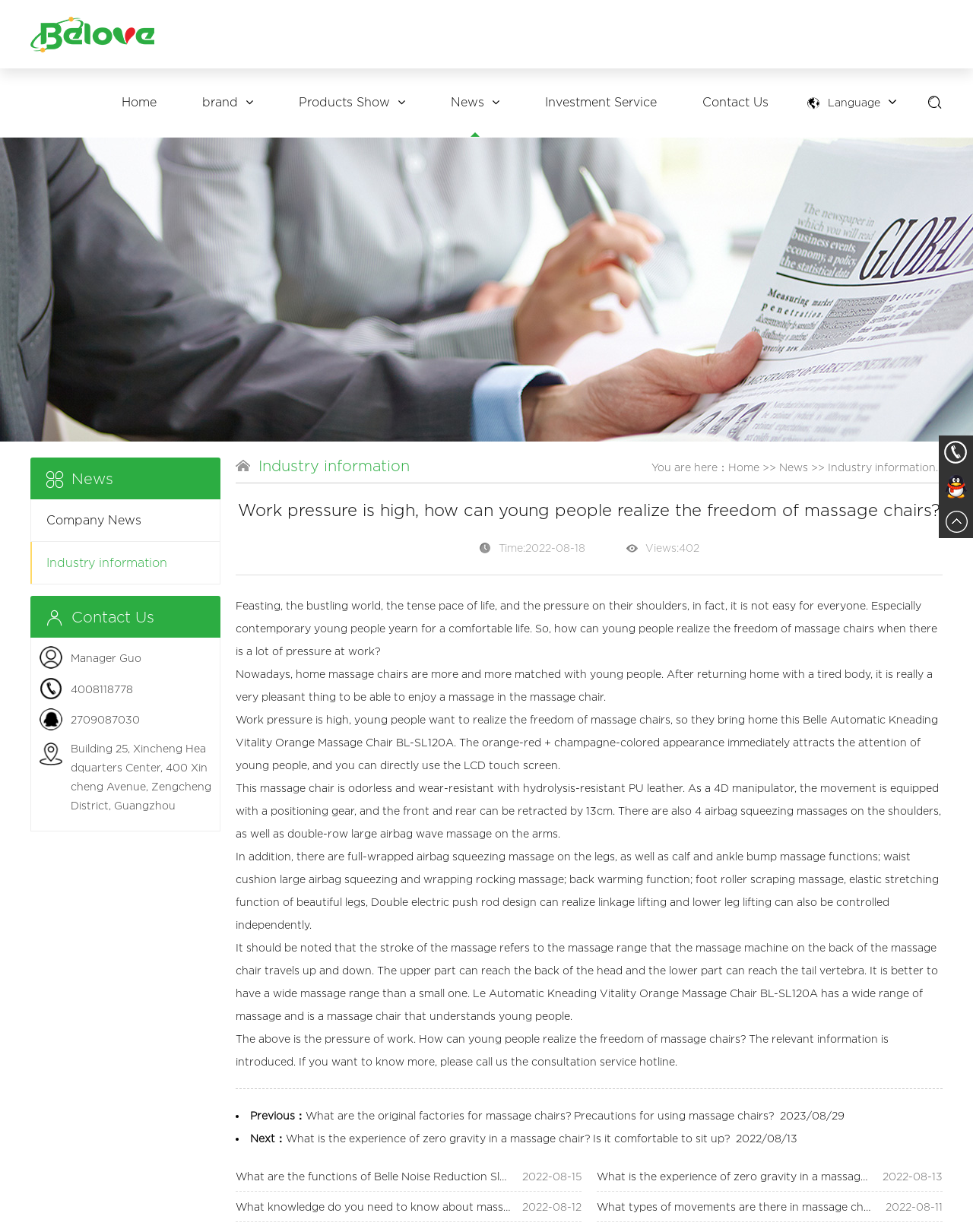Consider the image and give a detailed and elaborate answer to the question: 
What is the name of the massage chair model mentioned in the article?

The massage chair model is mentioned in the article as 'Belle Automatic Kneading Vitality Orange Massage Chair BL-SL120A', which is described as a 4D manipulator with various massage functions.